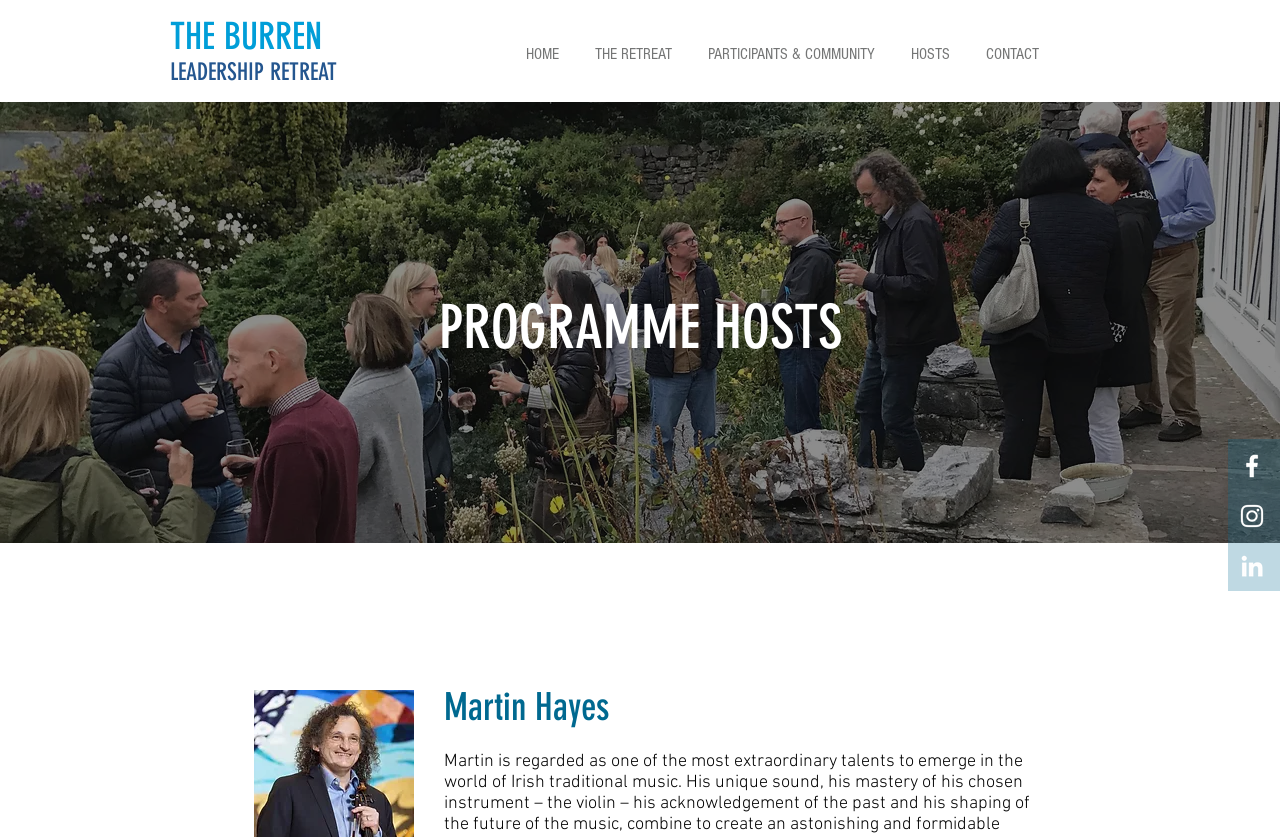What is the navigation menu?
Provide an in-depth and detailed answer to the question.

The navigation menu is located at the top of the webpage and contains five links: HOME, THE RETREAT, PARTICIPANTS & COMMUNITY, HOSTS, and CONTACT. These links likely lead to different sections of the webpage or different webpages within the same website.